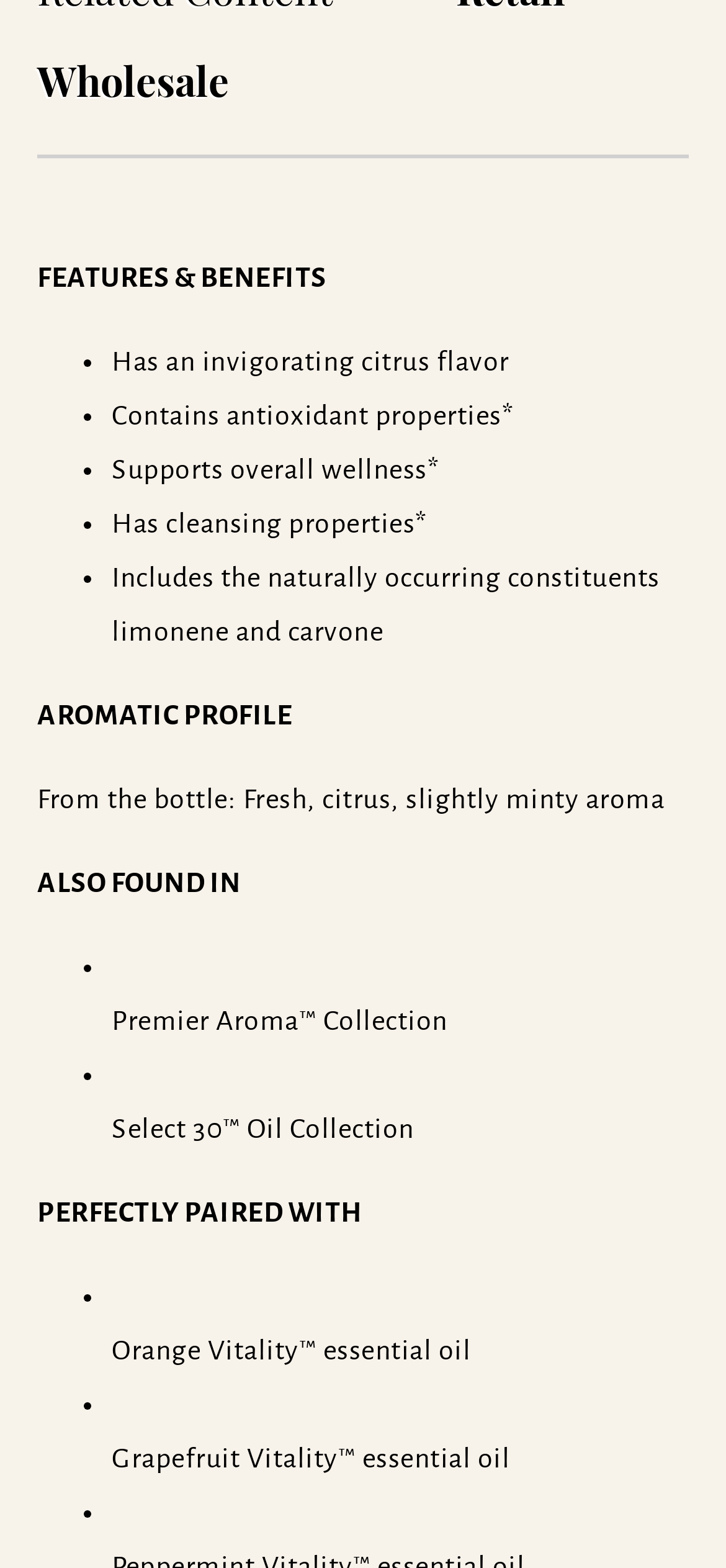Find the bounding box coordinates of the area to click in order to follow the instruction: "Click the link to learn more about Wholesale Account".

[0.096, 0.35, 0.726, 0.396]